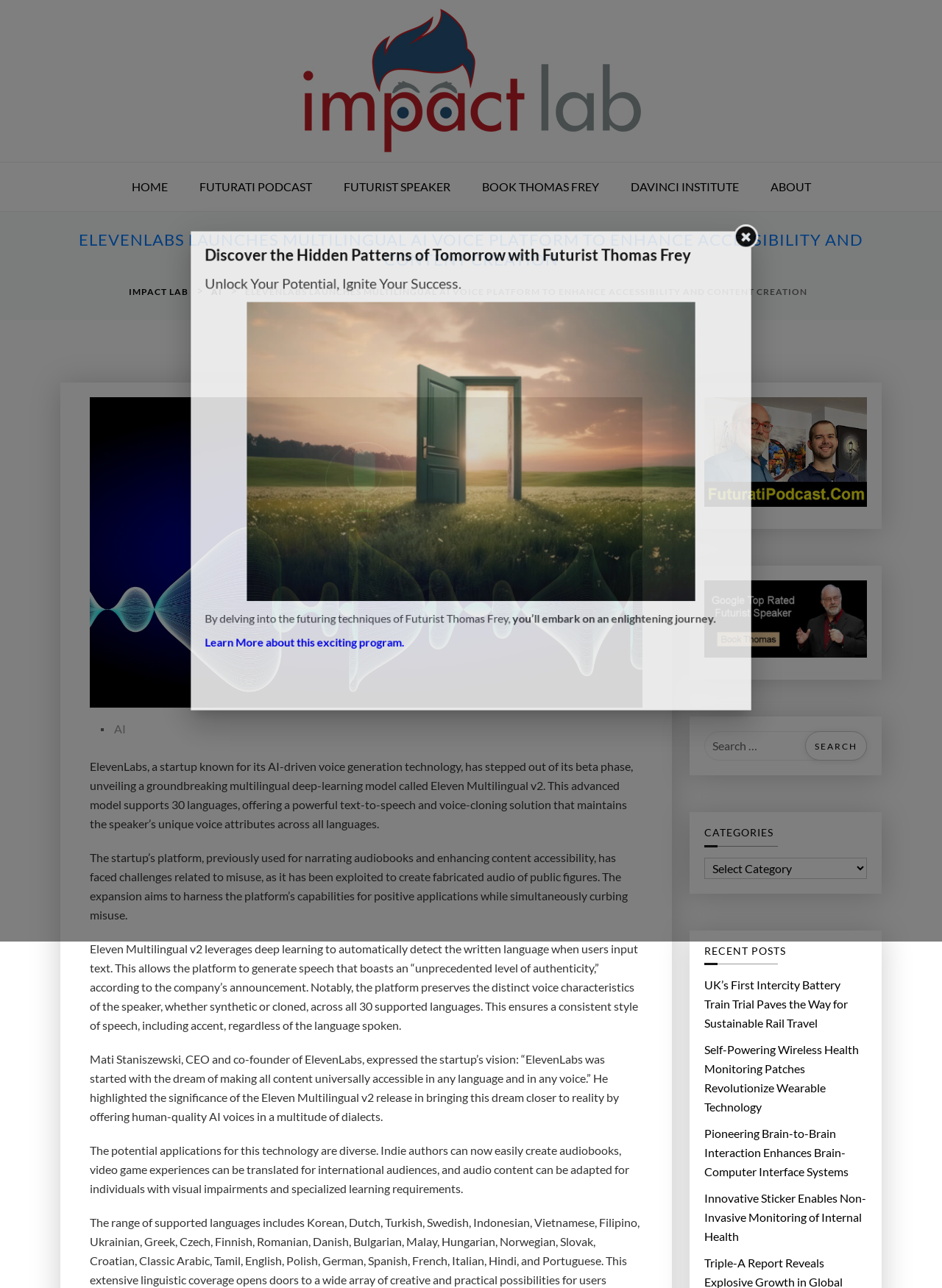Give a detailed overview of the webpage's appearance and contents.

The webpage is about ElevenLabs, a startup that has launched a multilingual AI voice platform to enhance accessibility and content creation. At the top of the page, there is a navigation menu with links to "HOME", "FUTURATI PODCAST", "FUTURIST SPEAKER", "BOOK THOMAS FREY", "DAVINCI INSTITUTE", and "ABOUT". 

Below the navigation menu, there is a heading that announces the launch of ElevenLabs' multilingual AI voice platform. Next to the heading, there is an image with a link to "IMPACT LAB". 

The main content of the page is divided into sections. The first section describes the ElevenLabs platform, which uses deep learning to automatically detect the written language and generate speech in 30 languages while maintaining the speaker's unique voice attributes. The section includes four paragraphs of text that explain the capabilities and potential applications of the platform.

To the right of the main content, there are several links and images. There is a link to "Thomas Frey Futurist Futurati Podcasts" with an accompanying image, a link to "Book Thomas Frey Futurist" with an image, and a search box with a button. Below the search box, there is a heading "CATEGORIES" with a dropdown menu, and a heading "RECENT POSTS" with four links to recent articles.

At the bottom of the page, there is a section that promotes a program by Futurist Thomas Frey, with a few sentences of text and a link to "Learn More".